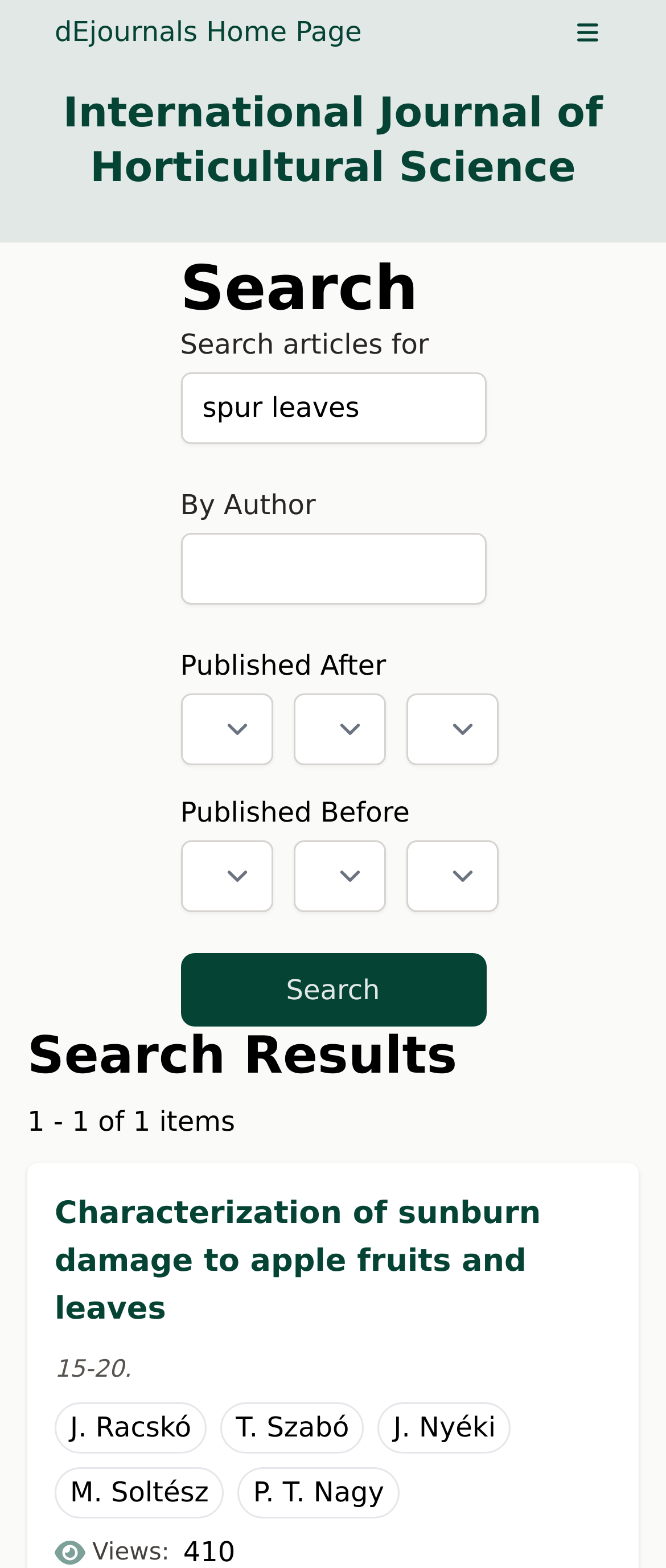Determine the coordinates of the bounding box for the clickable area needed to execute this instruction: "Open main menu".

[0.846, 0.004, 0.918, 0.037]